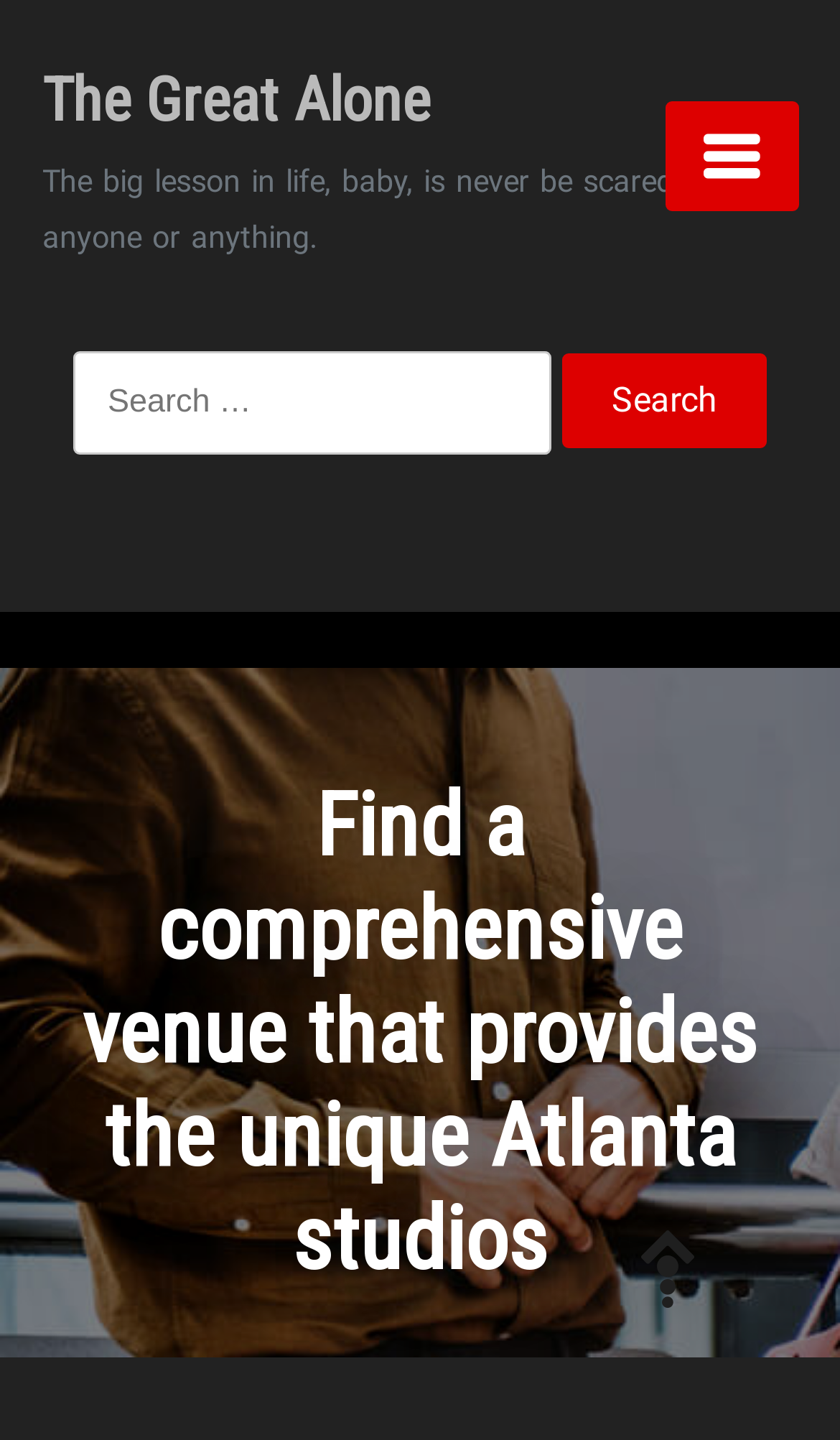Identify the bounding box for the UI element described as: "Products – Services". The coordinates should be four float numbers between 0 and 1, i.e., [left, top, right, bottom].

None